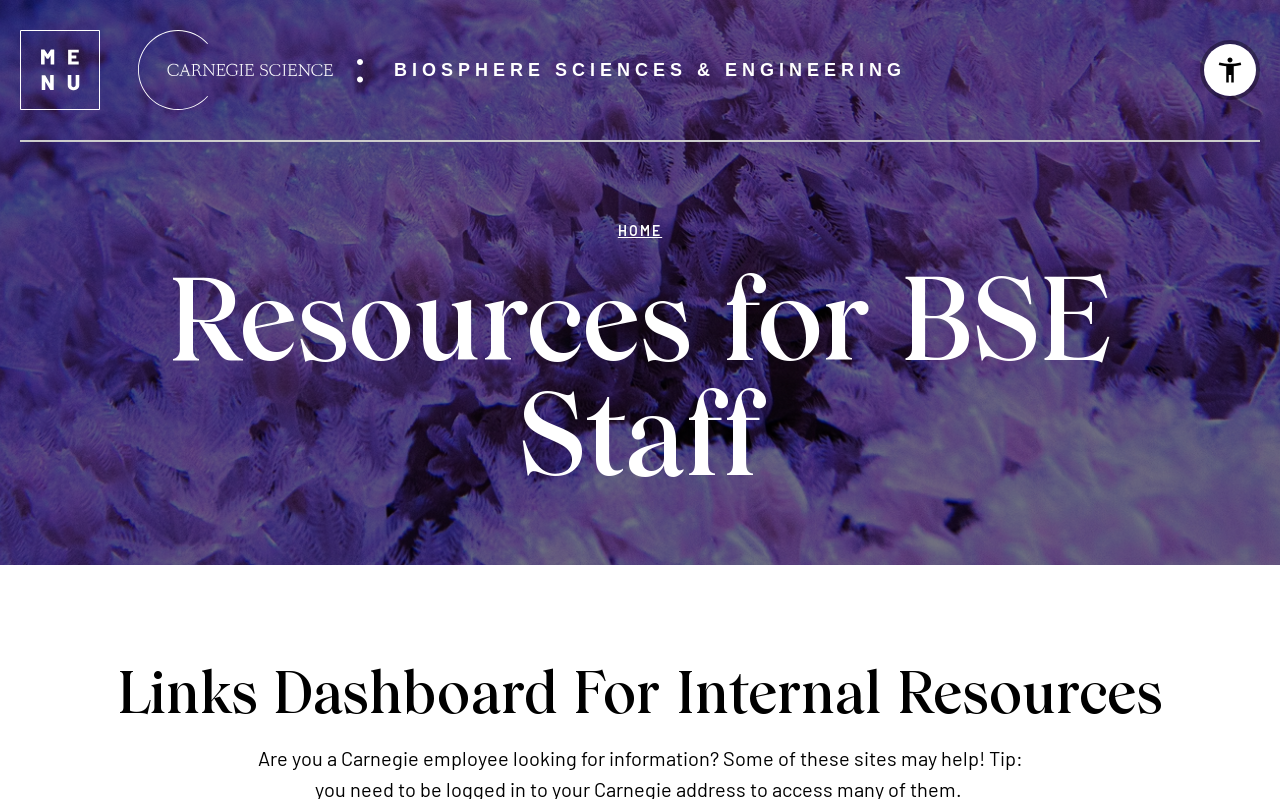Give a one-word or one-phrase response to the question: 
What is the purpose of the button on the top right corner?

Accessibility Options